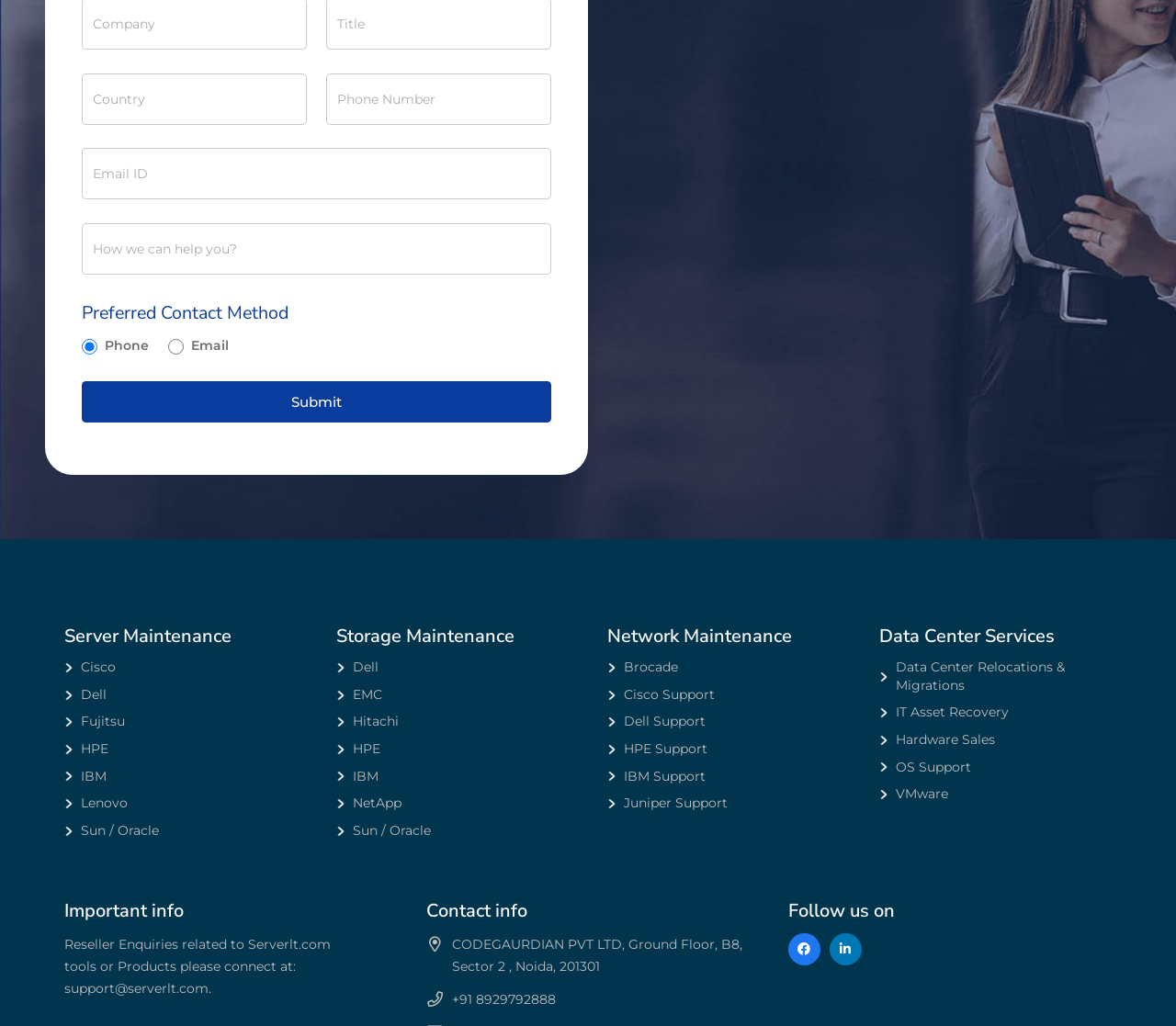Please find the bounding box coordinates of the element's region to be clicked to carry out this instruction: "Check the Upcoming Events".

None